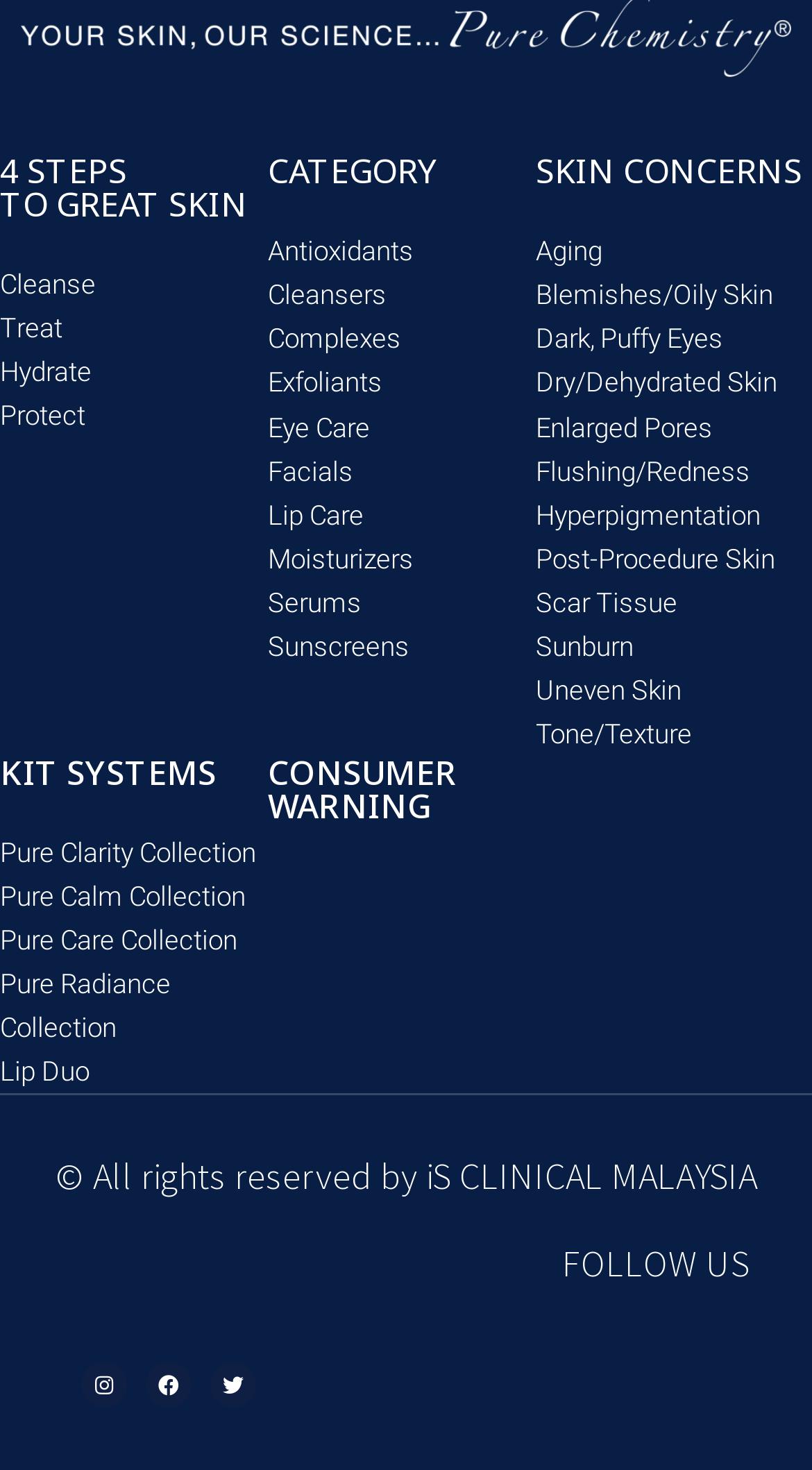Show the bounding box coordinates for the element that needs to be clicked to execute the following instruction: "Visit 'Pure Clarity Collection' kit system". Provide the coordinates in the form of four float numbers between 0 and 1, i.e., [left, top, right, bottom].

[0.0, 0.565, 0.33, 0.595]